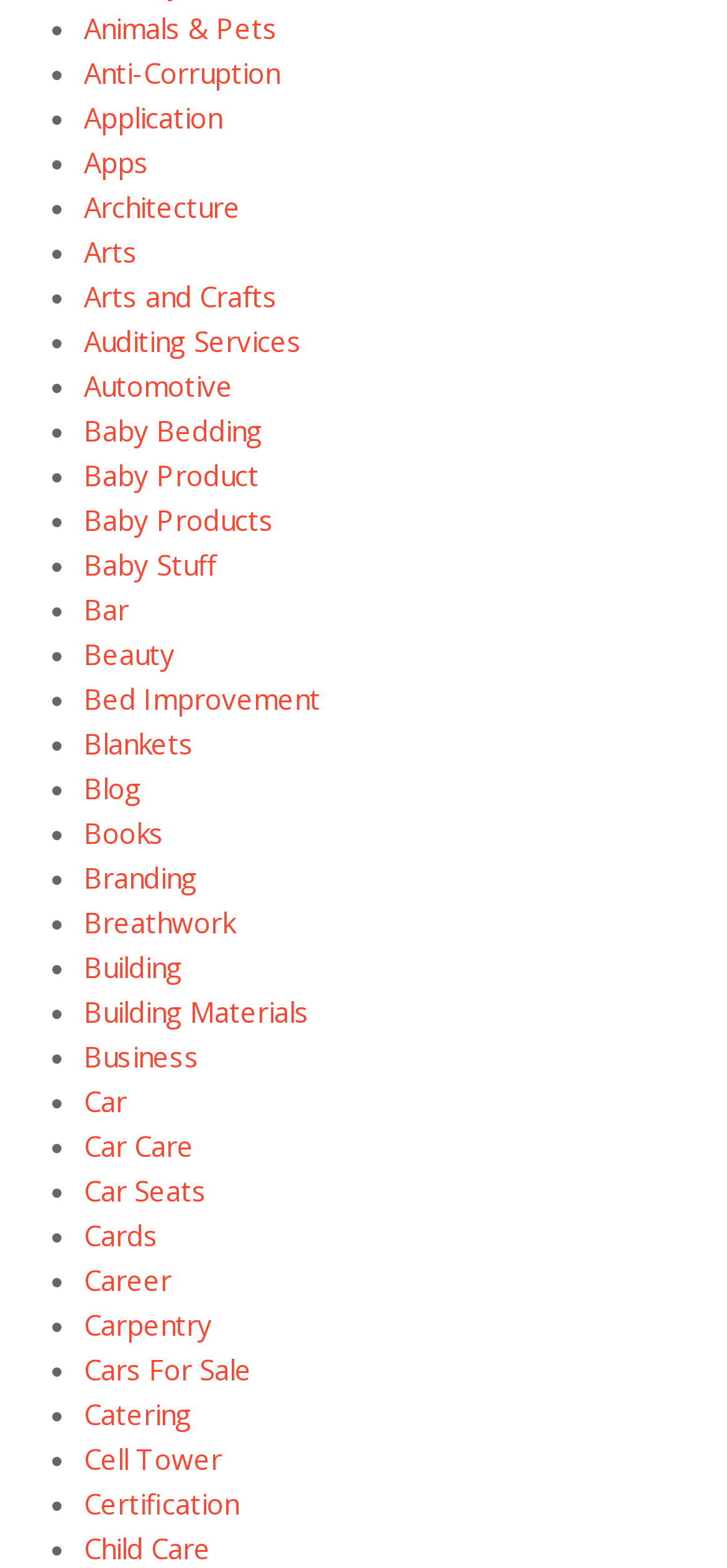Pinpoint the bounding box coordinates for the area that should be clicked to perform the following instruction: "Explore Architecture".

[0.115, 0.12, 0.331, 0.143]